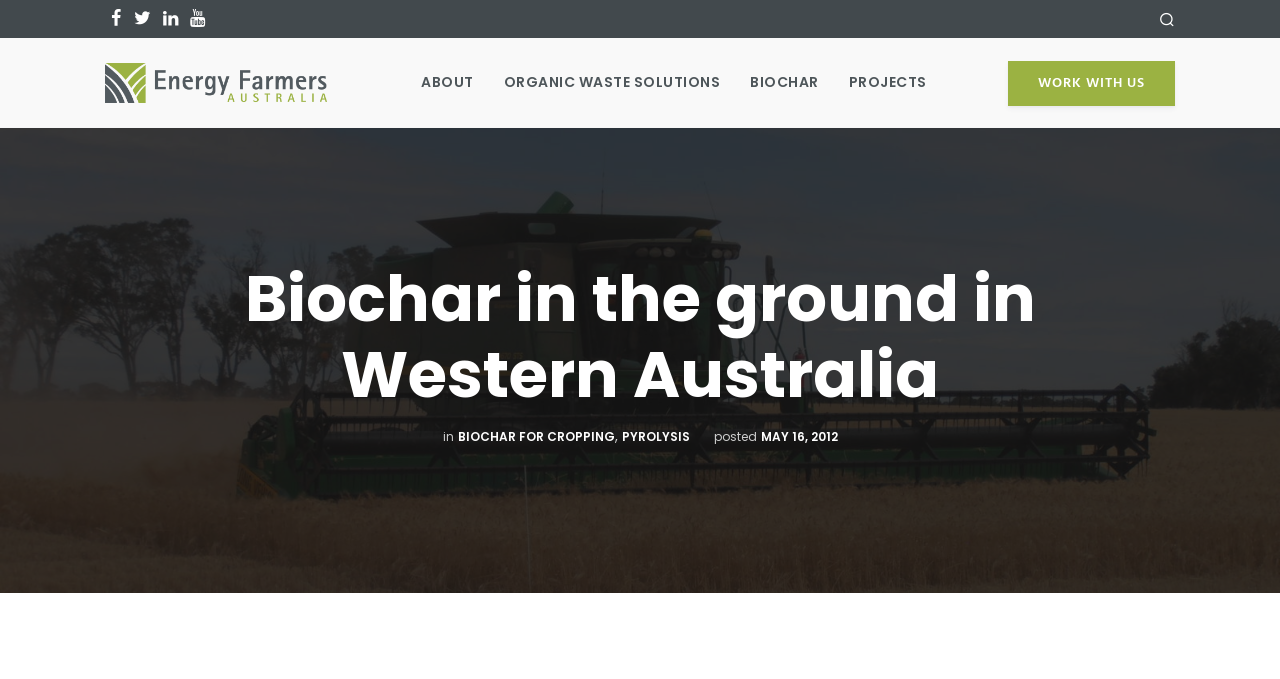Please determine the bounding box coordinates of the element's region to click in order to carry out the following instruction: "Click the PYROLYSIS link". The coordinates should be four float numbers between 0 and 1, i.e., [left, top, right, bottom].

[0.486, 0.63, 0.539, 0.655]